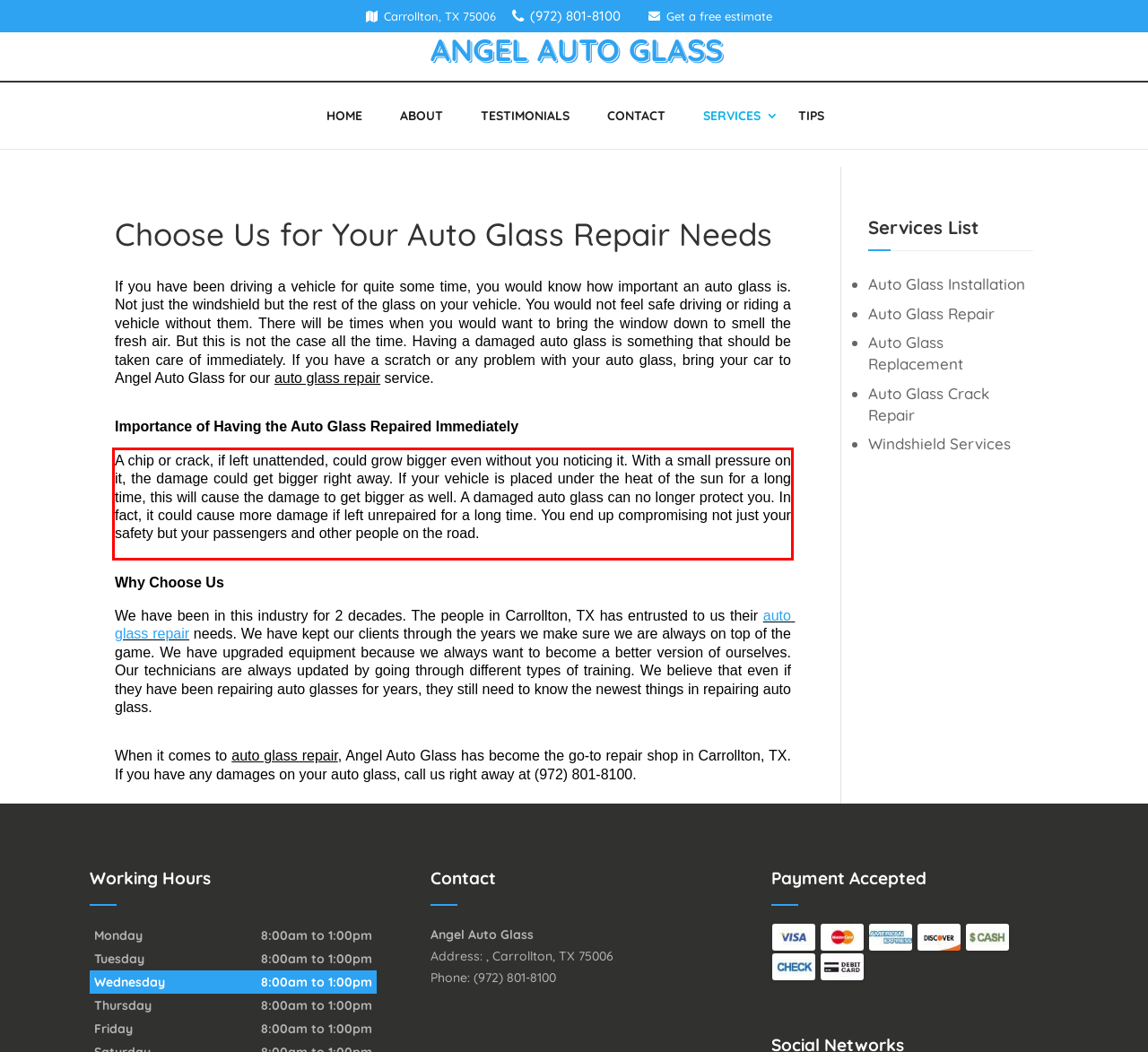You have a screenshot of a webpage, and there is a red bounding box around a UI element. Utilize OCR to extract the text within this red bounding box.

A chip or crack, if left unattended, could grow bigger even without you noticing it. With a small pressure on it, the damage could get bigger right away. If your vehicle is placed under the heat of the sun for a long time, this will cause the damage to get bigger as well. A damaged auto glass can no longer protect you. In fact, it could cause more damage if left unrepaired for a long time. You end up compromising not just your safety but your passengers and other people on the road.